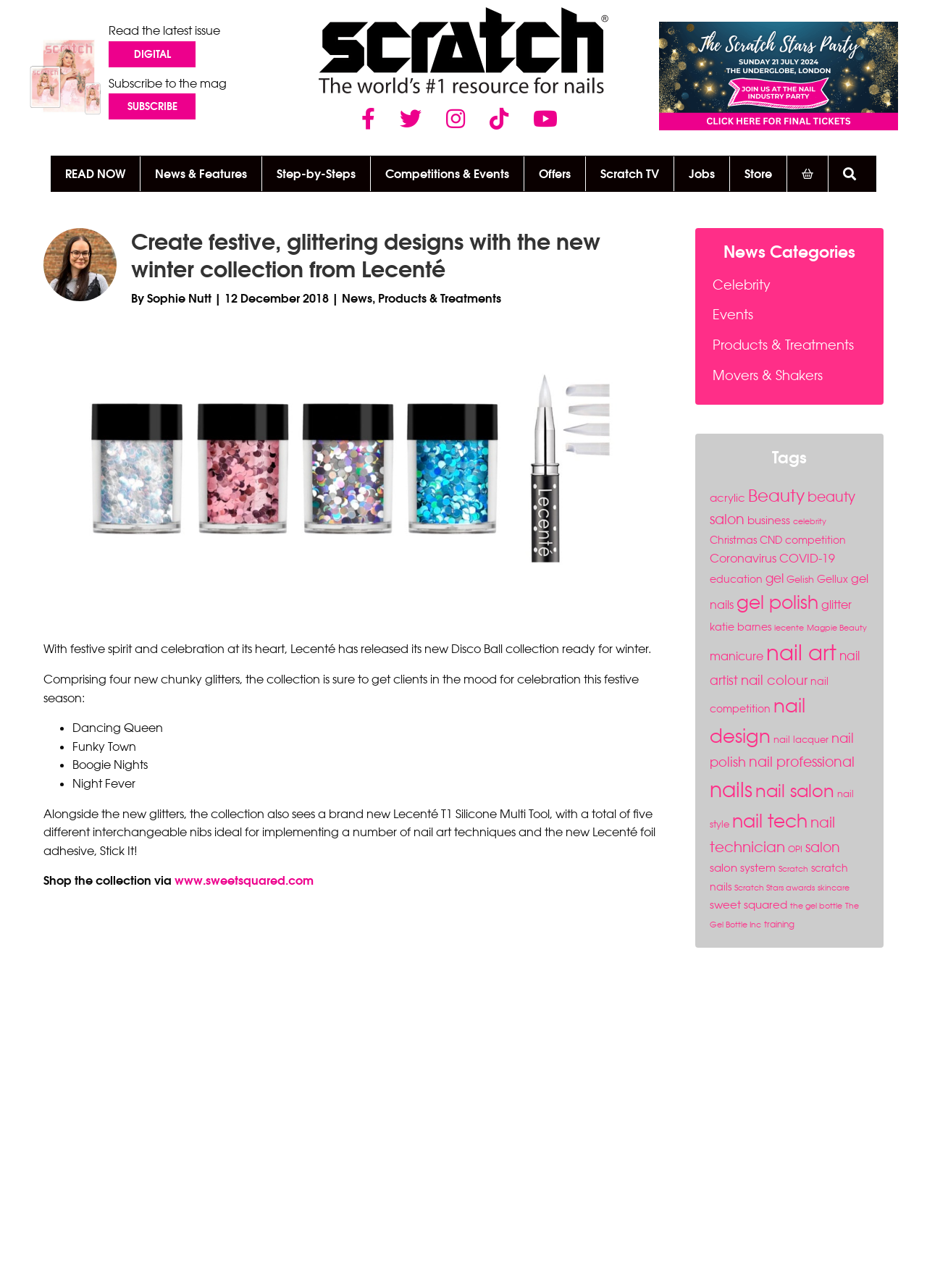How many new chunky glitters are in the collection?
Based on the image, answer the question with a single word or brief phrase.

four